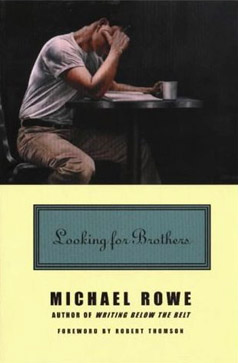Answer the question with a brief word or phrase:
What is the author's name?

MICHAEL ROWE